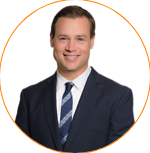What is Bradford B. Kuhn wearing?
Answer the question with a single word or phrase by looking at the picture.

A professional dark suit and striped tie